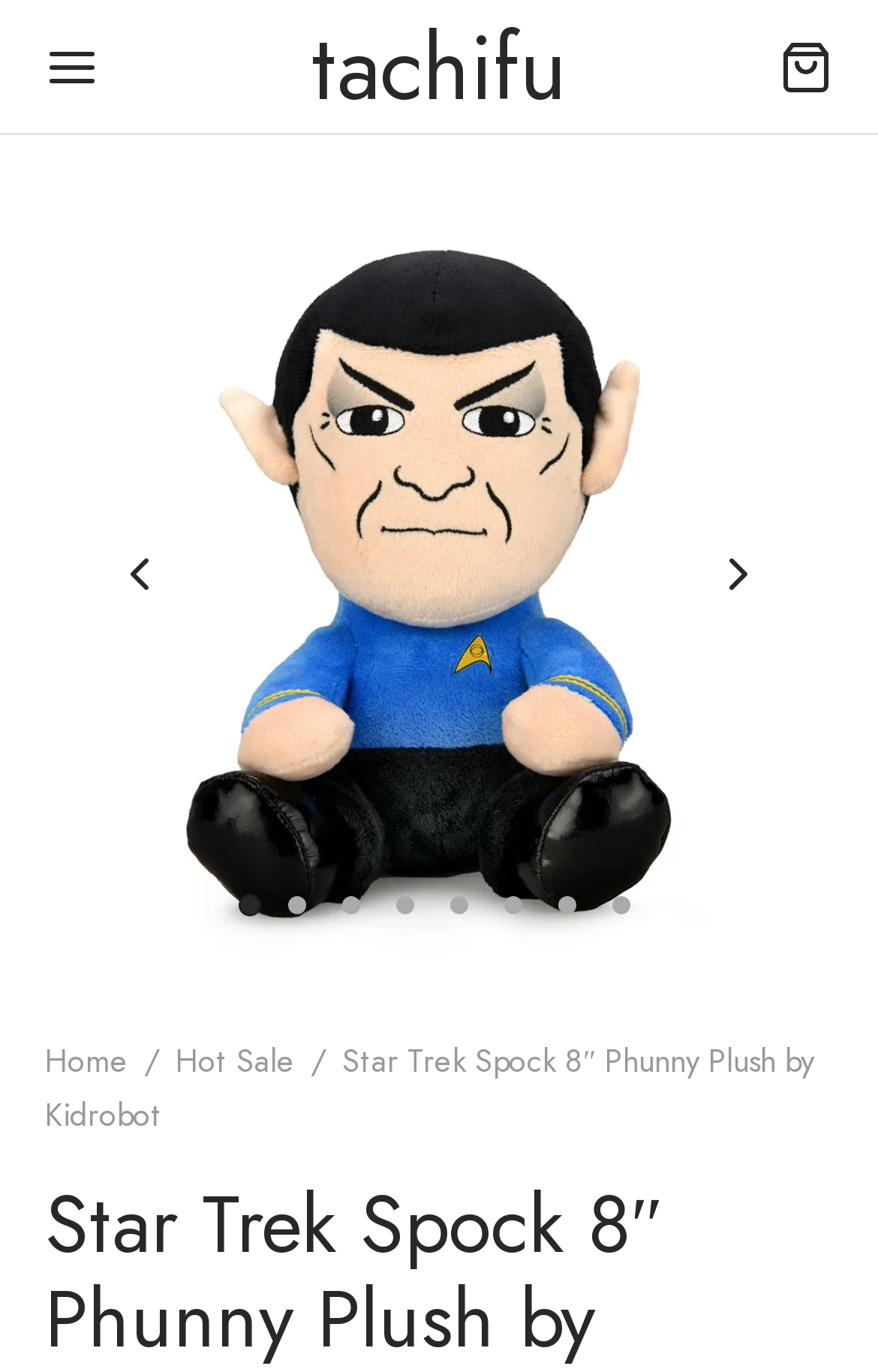Is there a way to navigate to the previous page?
Examine the image and give a concise answer in one word or a short phrase.

Yes